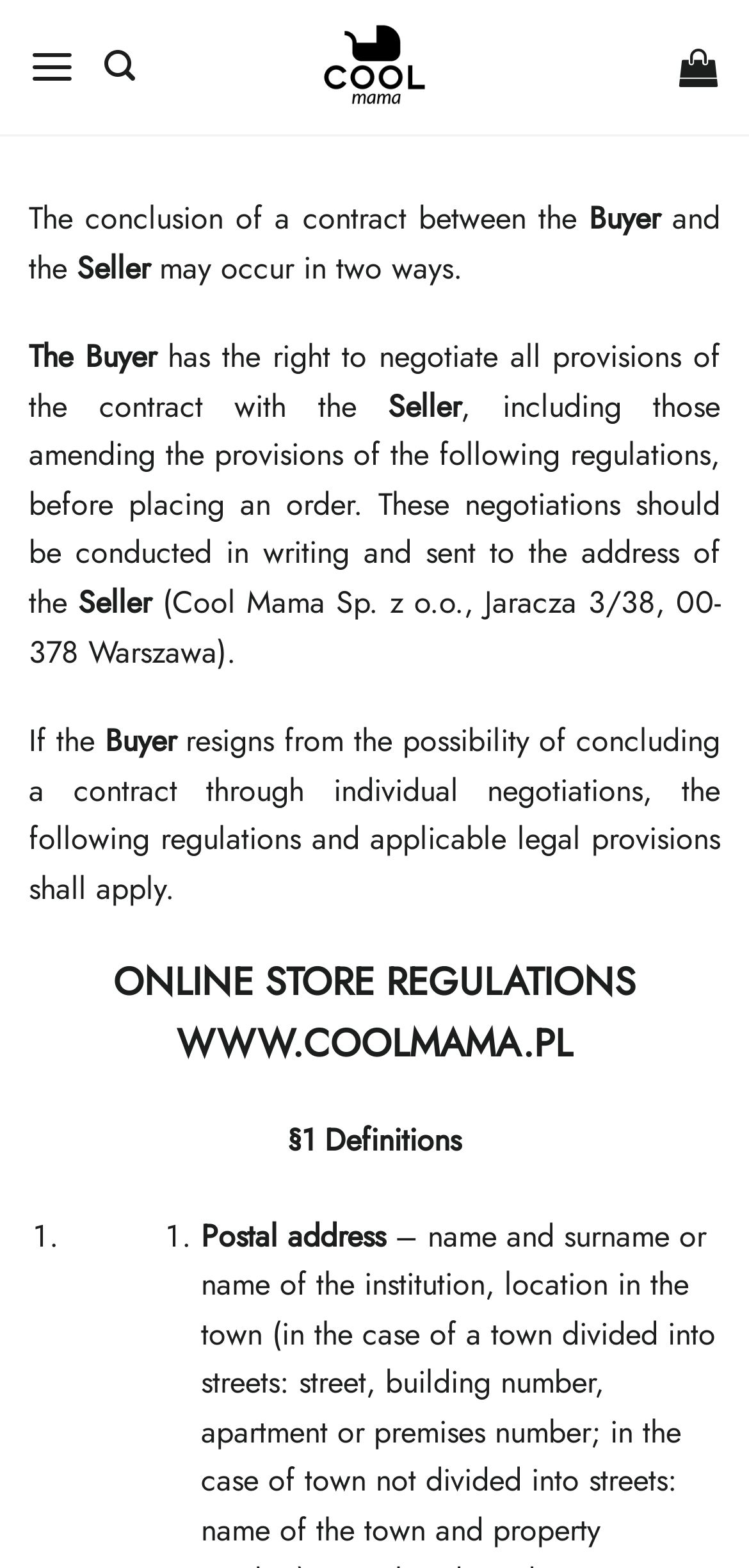Please give a short response to the question using one word or a phrase:
What is the purpose of individual negotiations?

To amend contract provisions